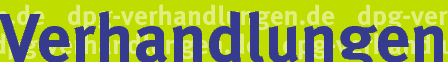What is the significance of 'Verhandlungen'?
Please ensure your answer is as detailed and informative as possible.

The caption emphasizes the significance of 'Verhandlungen' in relation to the themes of physics and research dissemination, suggesting a focus on academic discourse and collaboration within the scientific community.